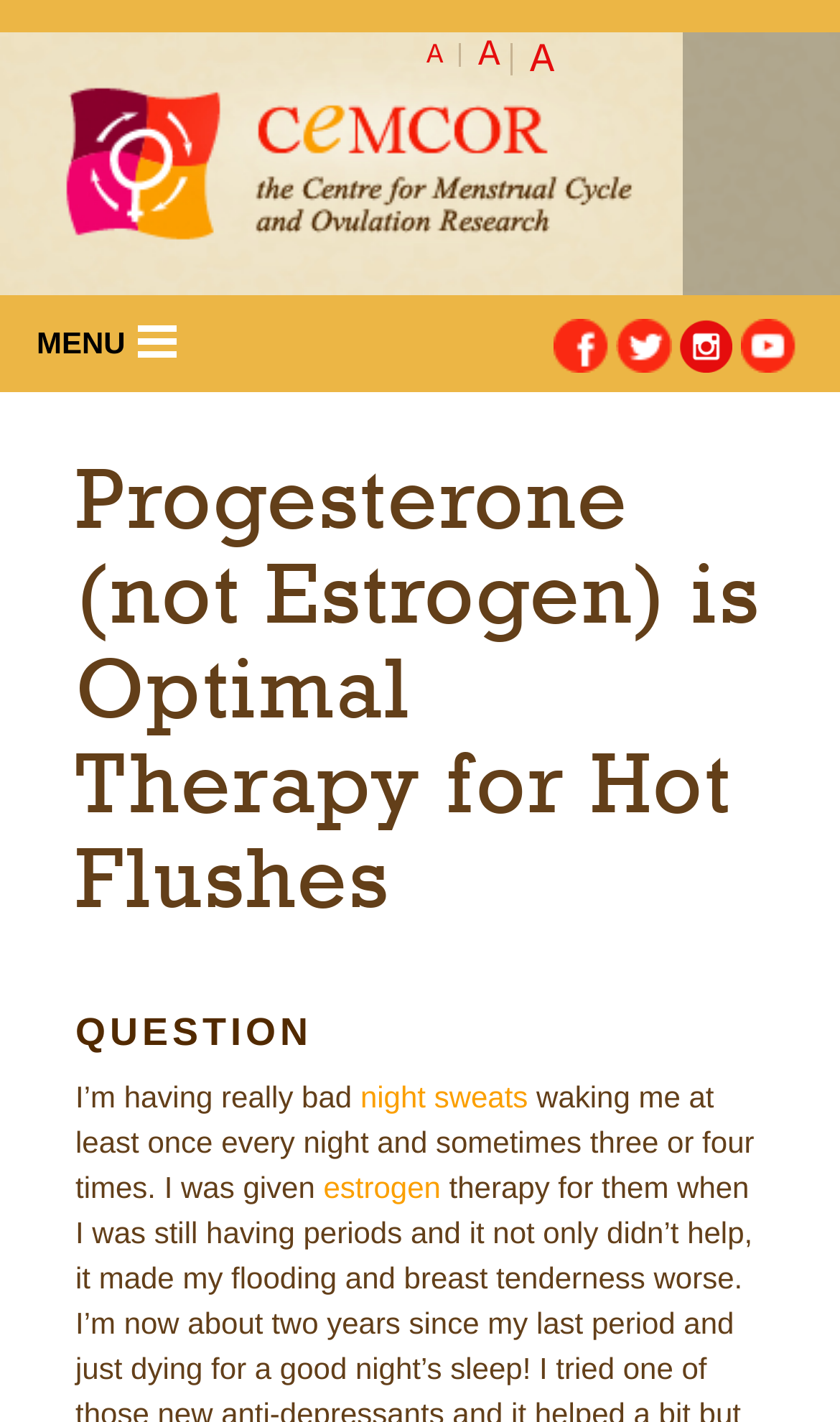How many social media platforms are linked on the webpage?
Relying on the image, give a concise answer in one word or a brief phrase.

4